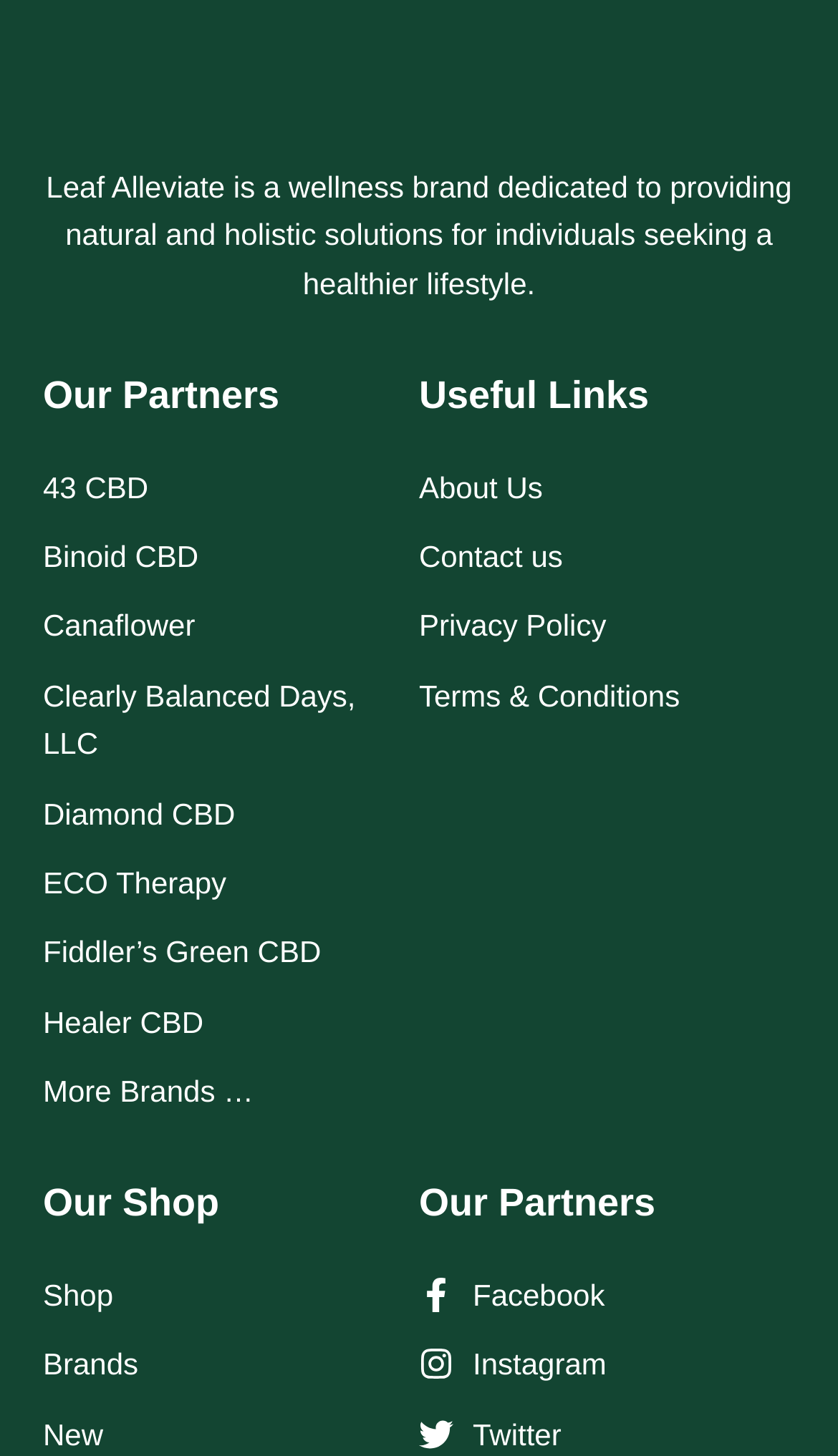Find the bounding box coordinates for the UI element that matches this description: "Canaflower".

[0.051, 0.317, 0.5, 0.35]